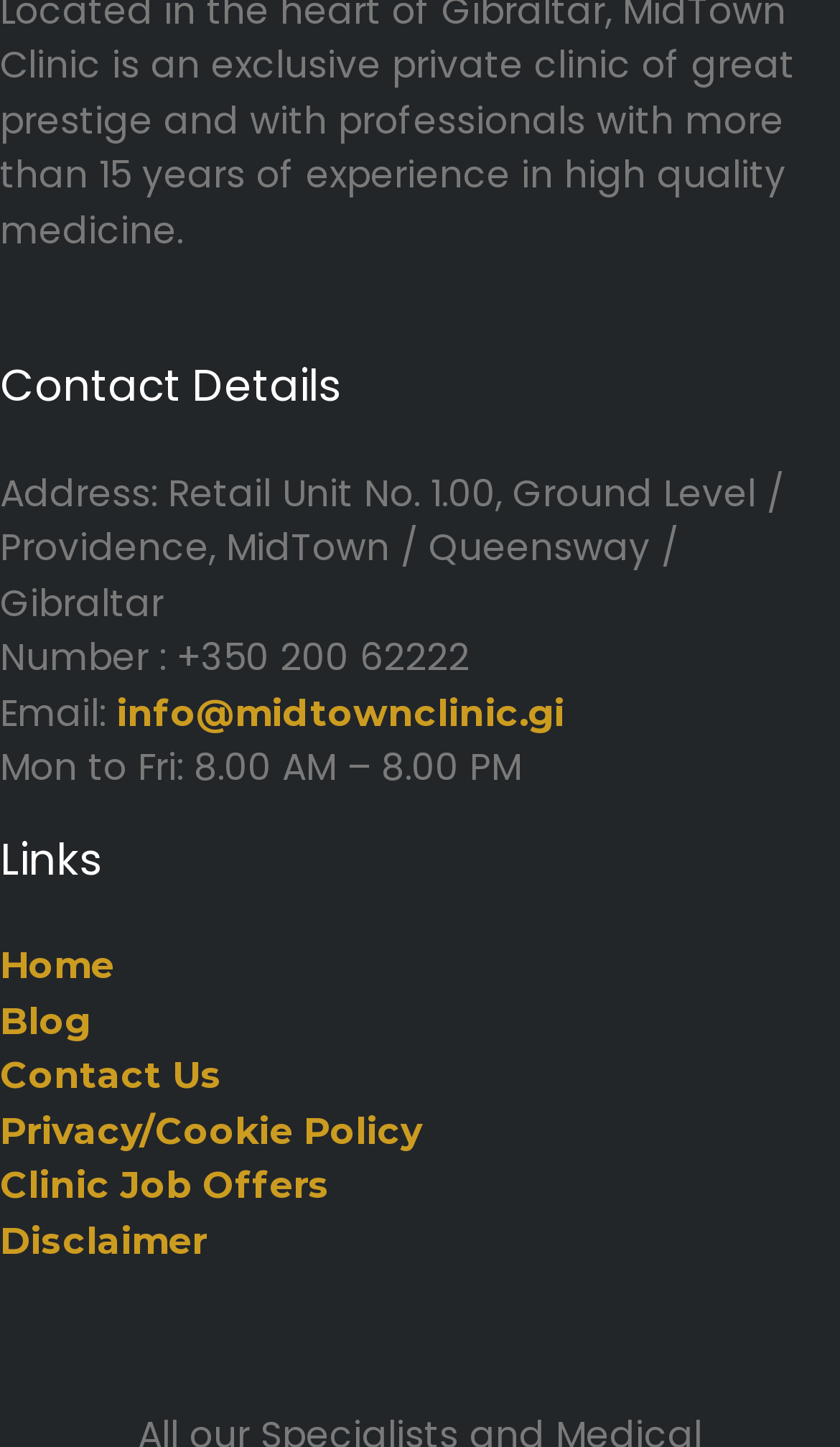Please identify the bounding box coordinates for the region that you need to click to follow this instruction: "view contact details".

[0.0, 0.246, 0.408, 0.288]